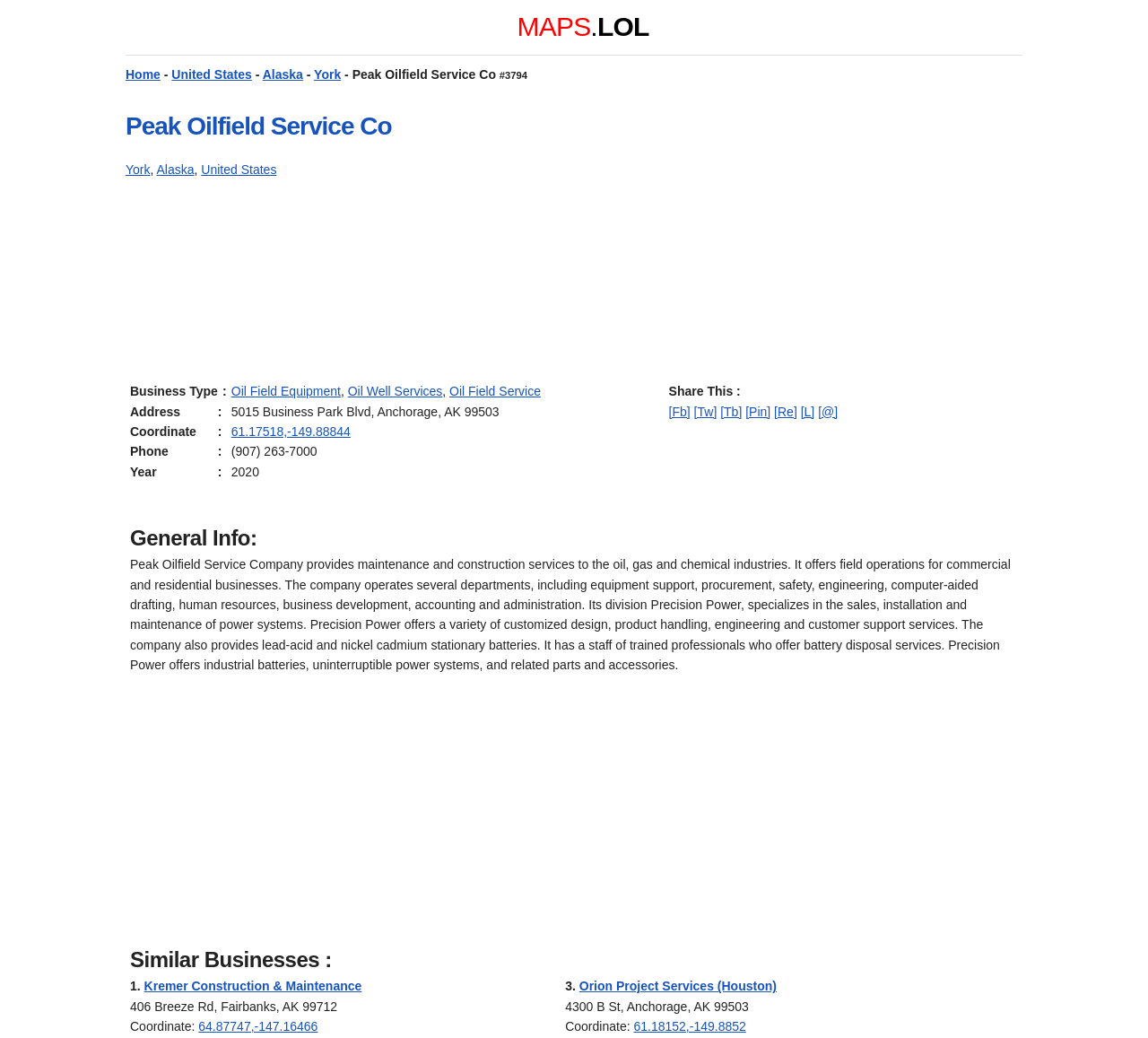Can you look at the image and give a comprehensive answer to the question:
What is the phone number of Peak Oilfield Service Co?

I found this information in the table with the heading 'Phone' where it lists the phone number as '(907) 263-7000'.